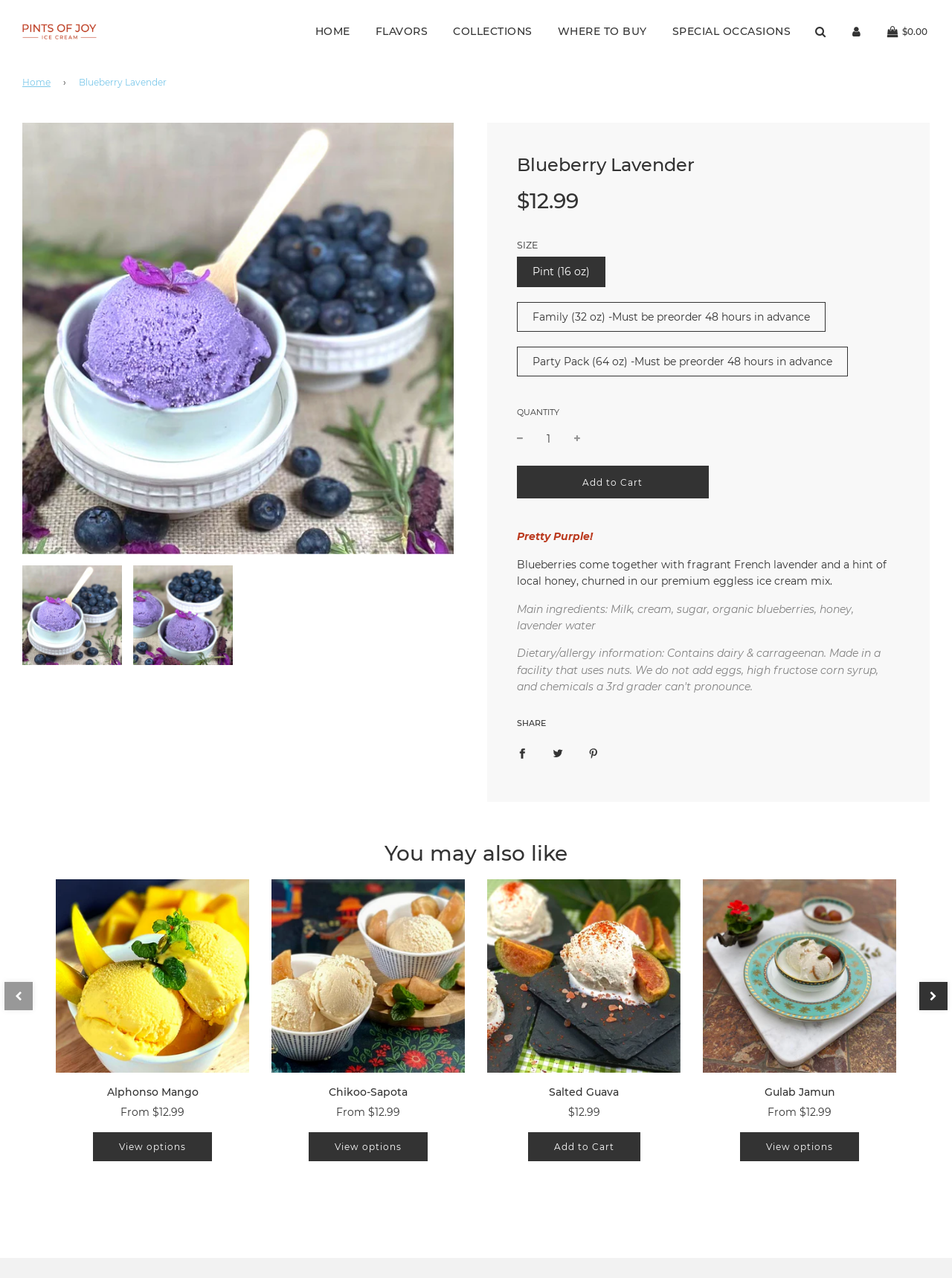Using floating point numbers between 0 and 1, provide the bounding box coordinates in the format (top-left x, top-left y, bottom-right x, bottom-right y). Locate the UI element described here: input value="1" aria-label="quantity" name="quantity" value="1"

[0.543, 0.334, 0.609, 0.353]